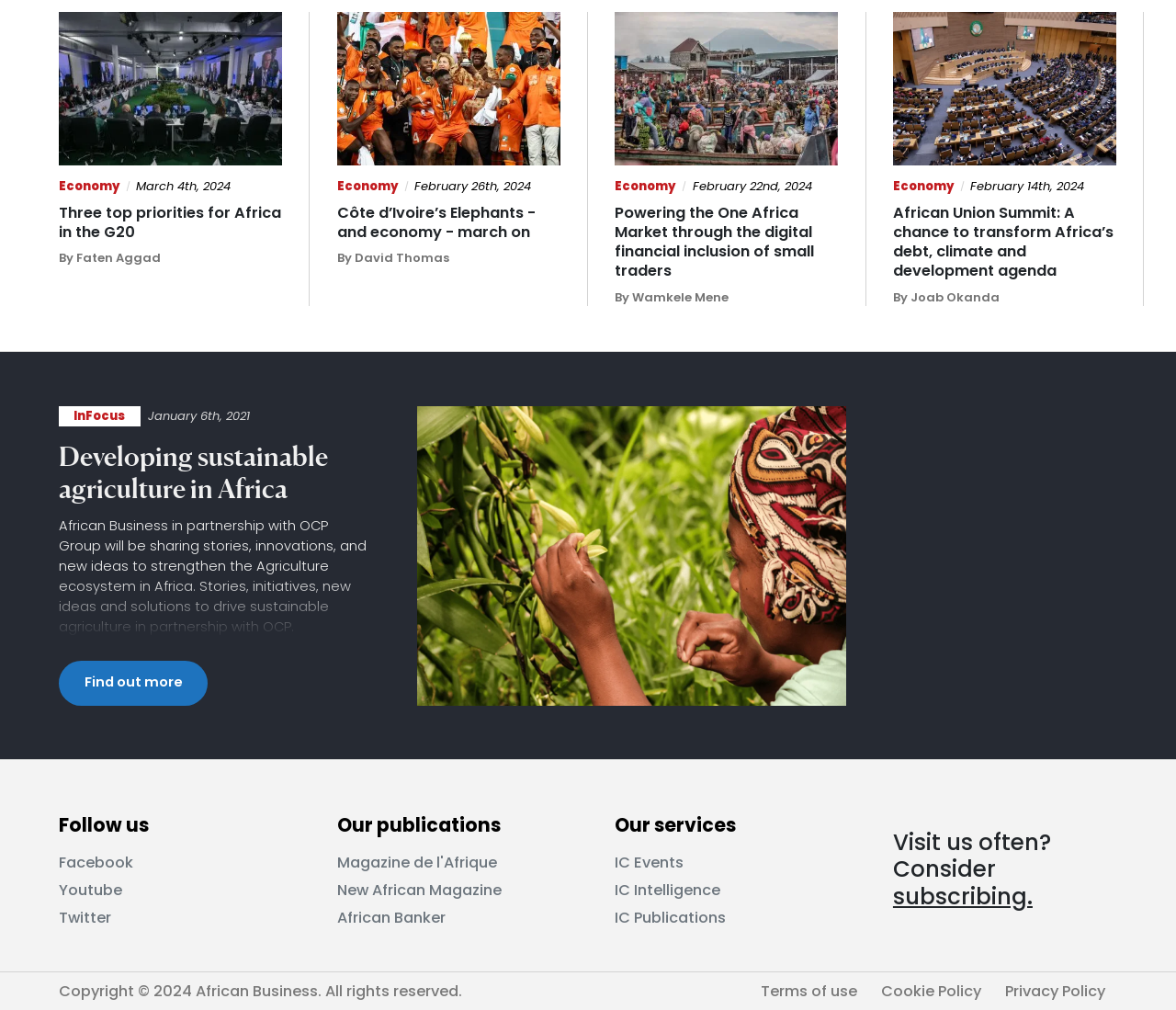Kindly determine the bounding box coordinates for the clickable area to achieve the given instruction: "Click the 'Home' link".

None